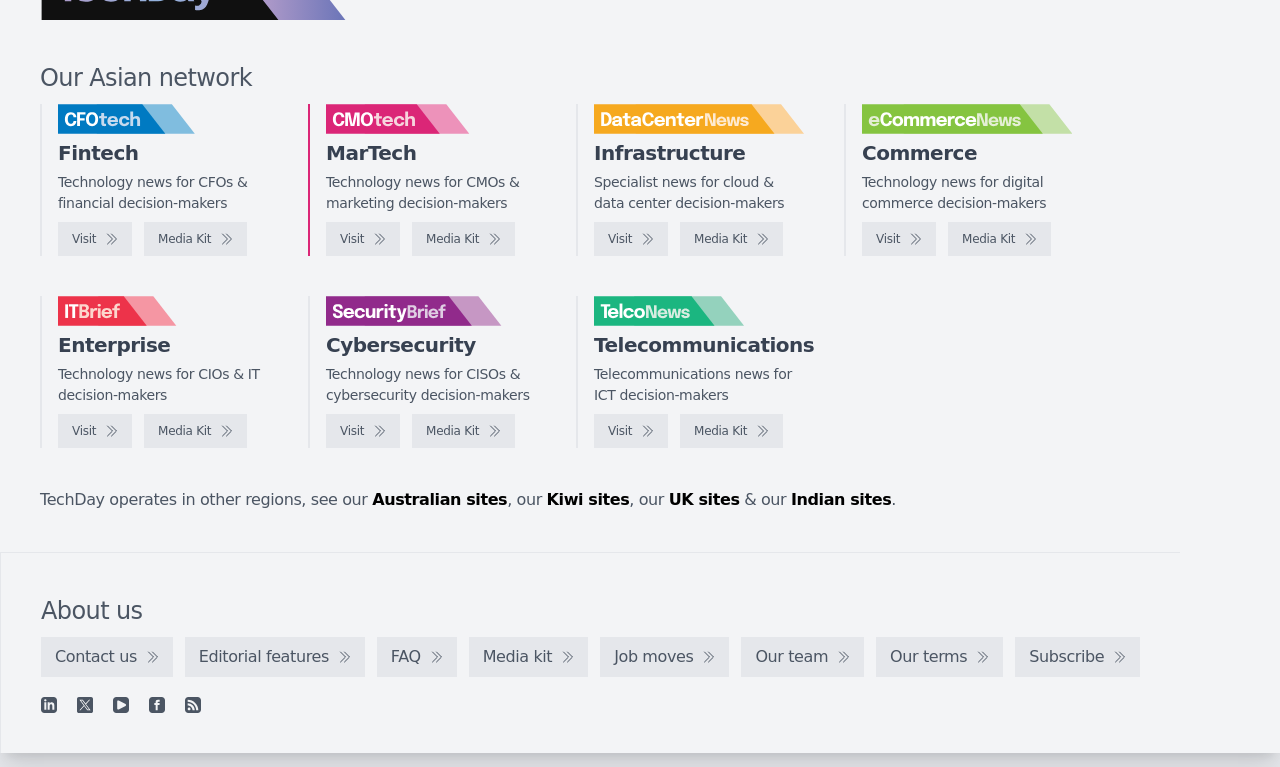What is the purpose of the 'Visit' links?
Please analyze the image and answer the question with as much detail as possible.

The 'Visit' links are associated with each logo and description, suggesting that they lead to related websites or subdomains that provide more information on the specific technology domain.